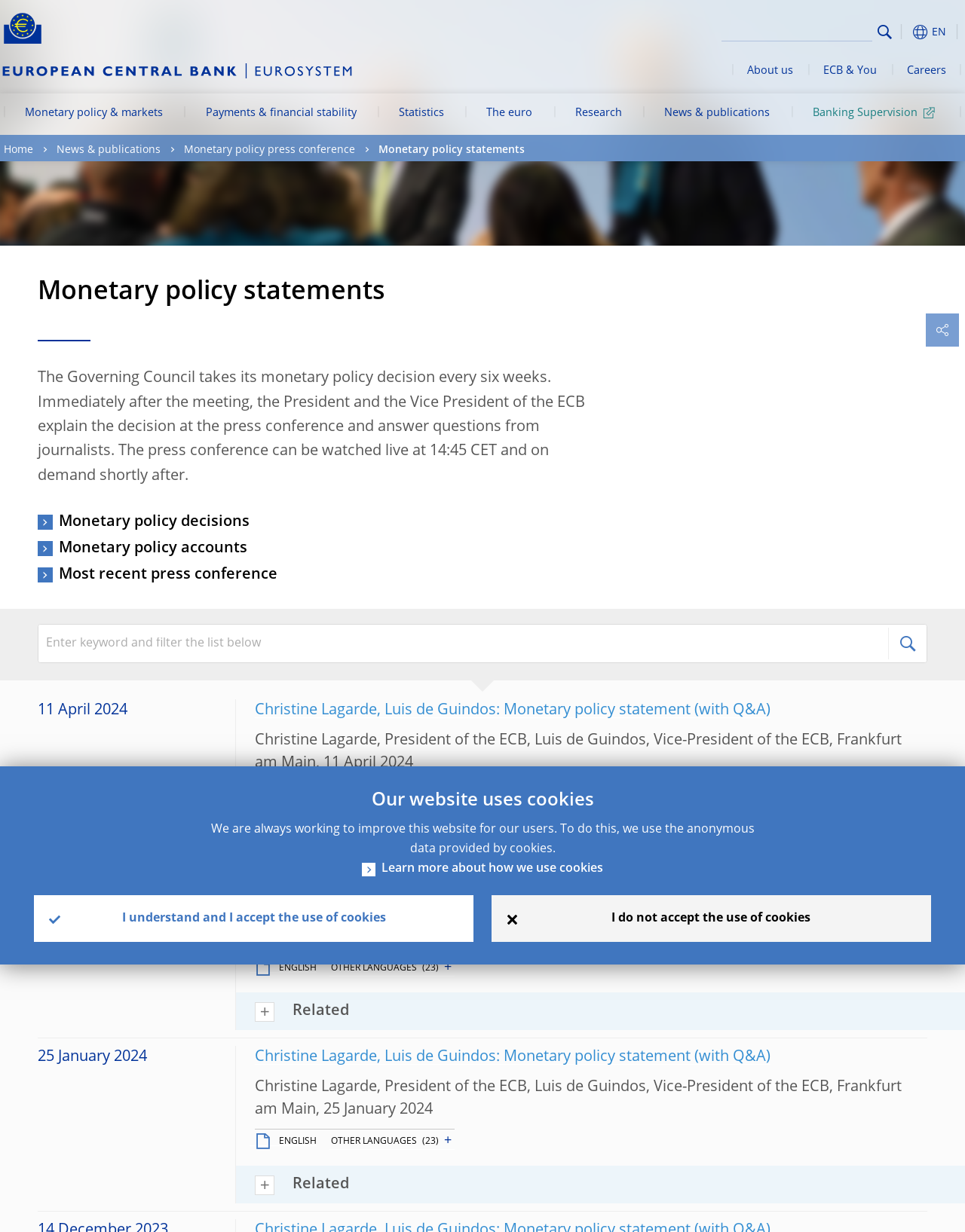How many languages are available for the press conference statements? Based on the screenshot, please respond with a single word or phrase.

24